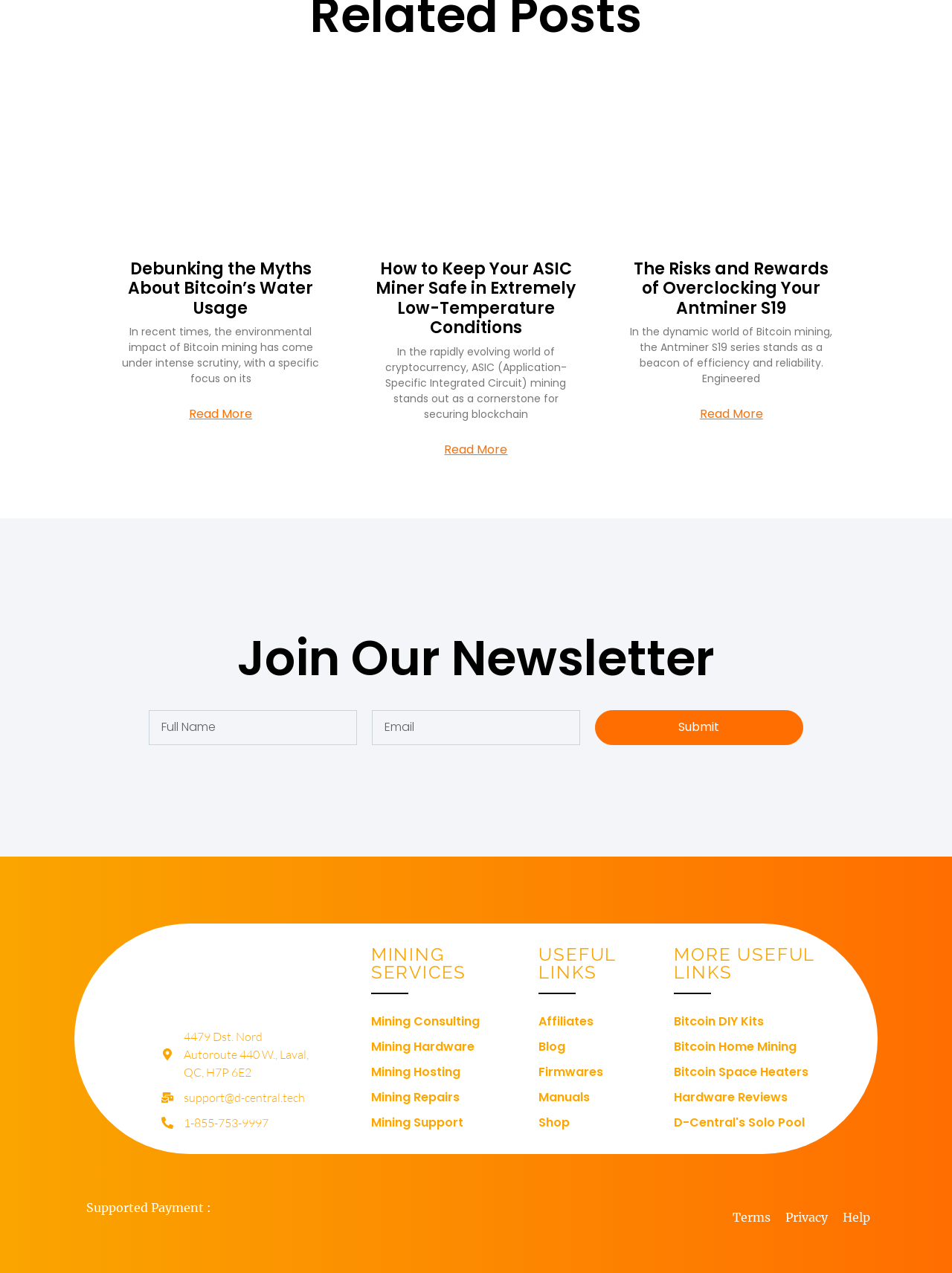Identify the bounding box coordinates of the part that should be clicked to carry out this instruction: "contact us".

None